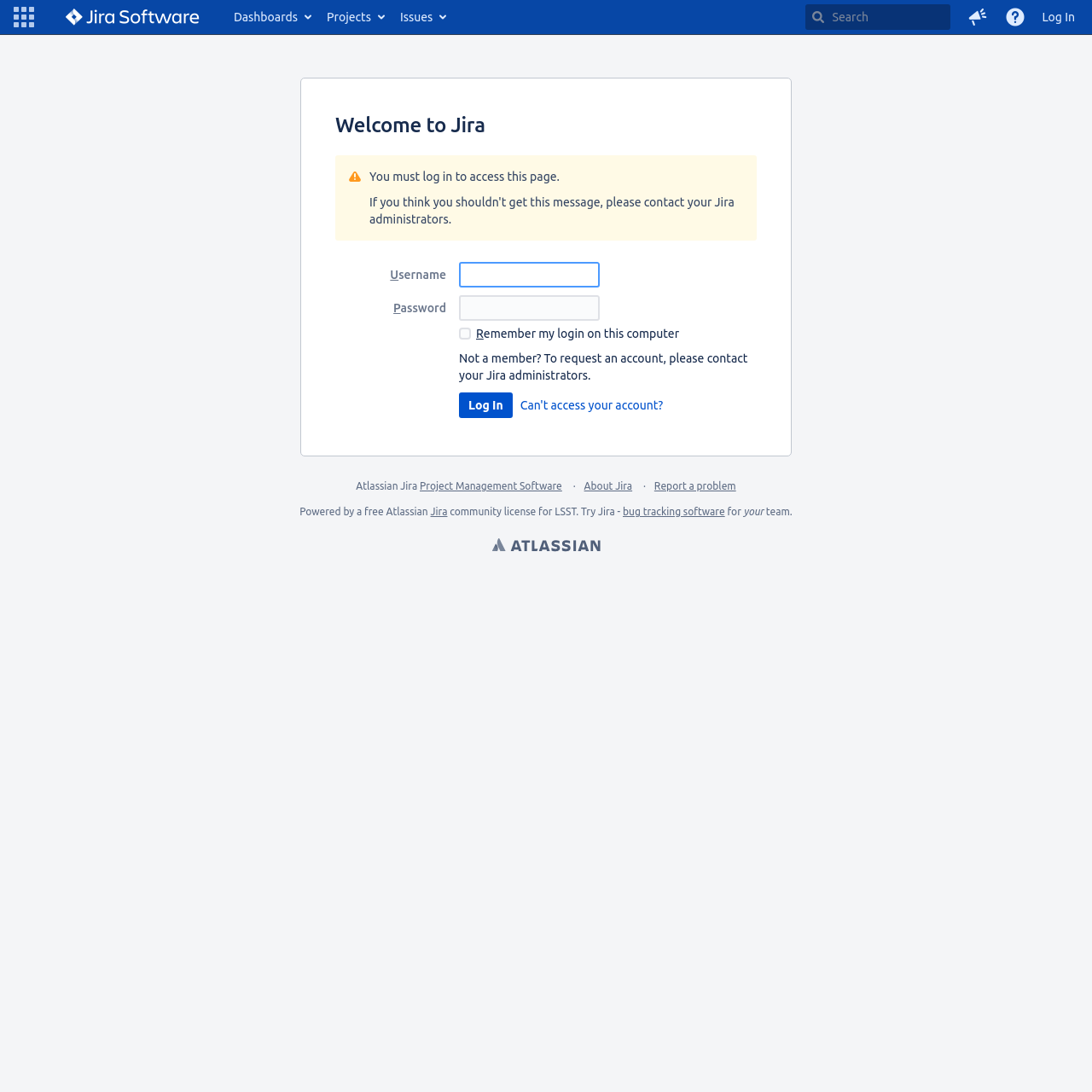Specify the bounding box coordinates of the element's region that should be clicked to achieve the following instruction: "Get help". The bounding box coordinates consist of four float numbers between 0 and 1, in the format [left, top, right, bottom].

[0.912, 0.0, 0.946, 0.031]